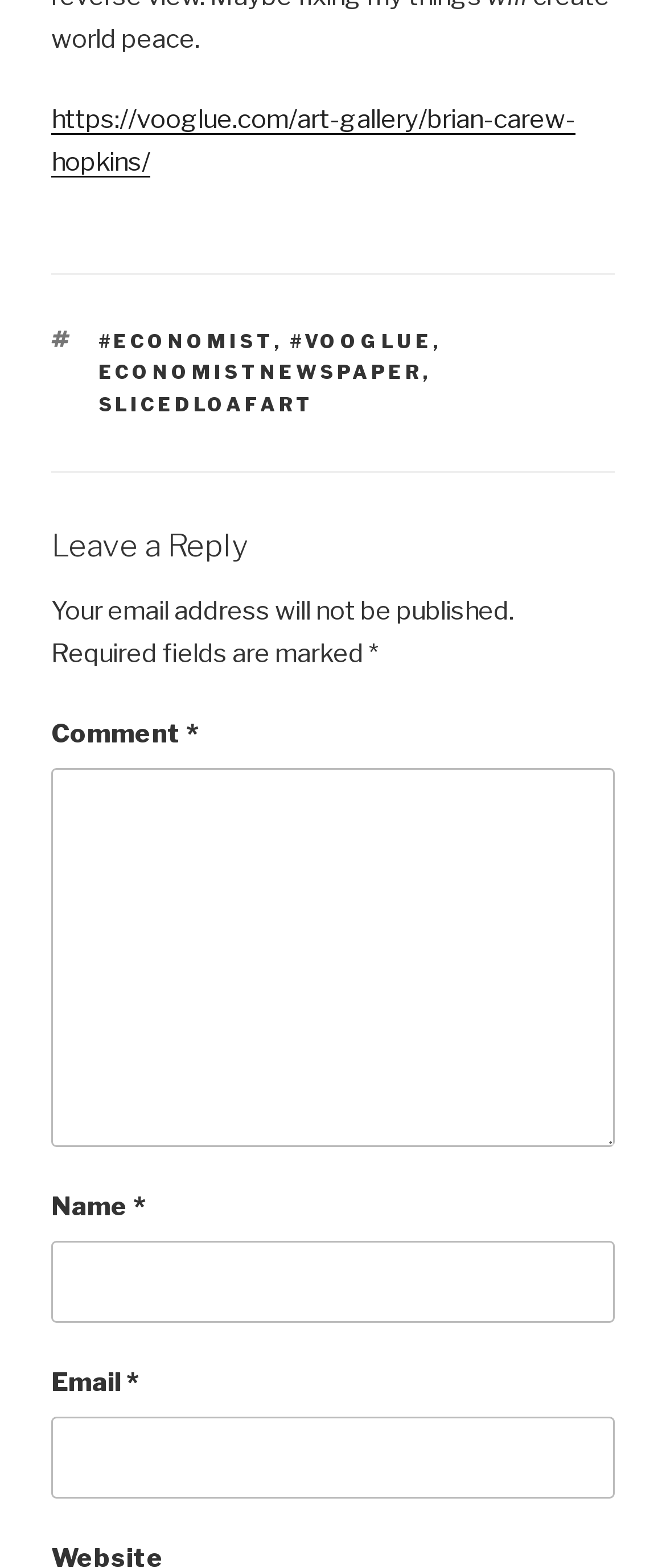Please find the bounding box coordinates for the clickable element needed to perform this instruction: "Click the ECONOMIST link".

[0.147, 0.21, 0.412, 0.226]